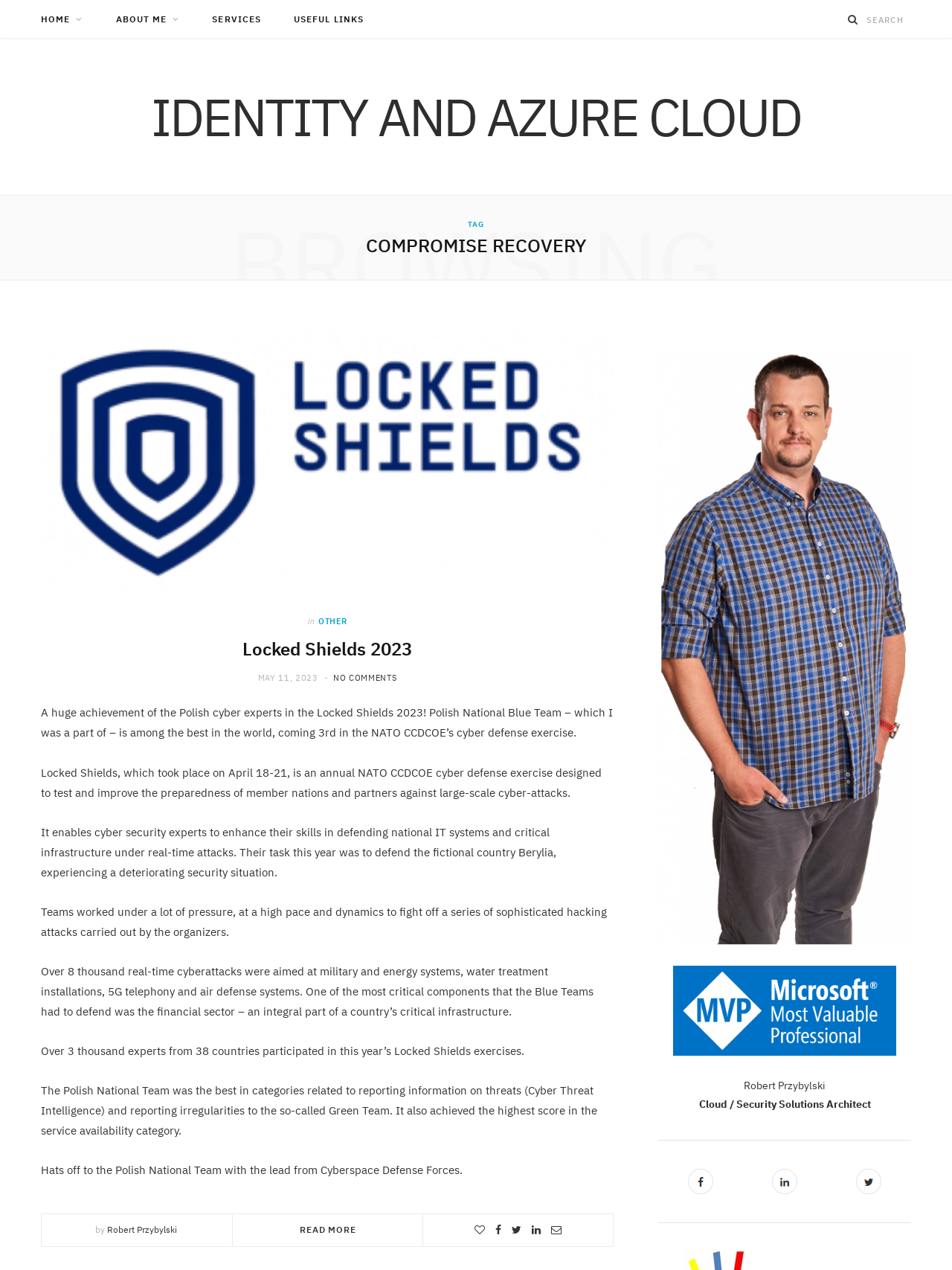Provide a brief response using a word or short phrase to this question:
What is the achievement mentioned in the article?

Coming 3rd in Locked Shields 2023